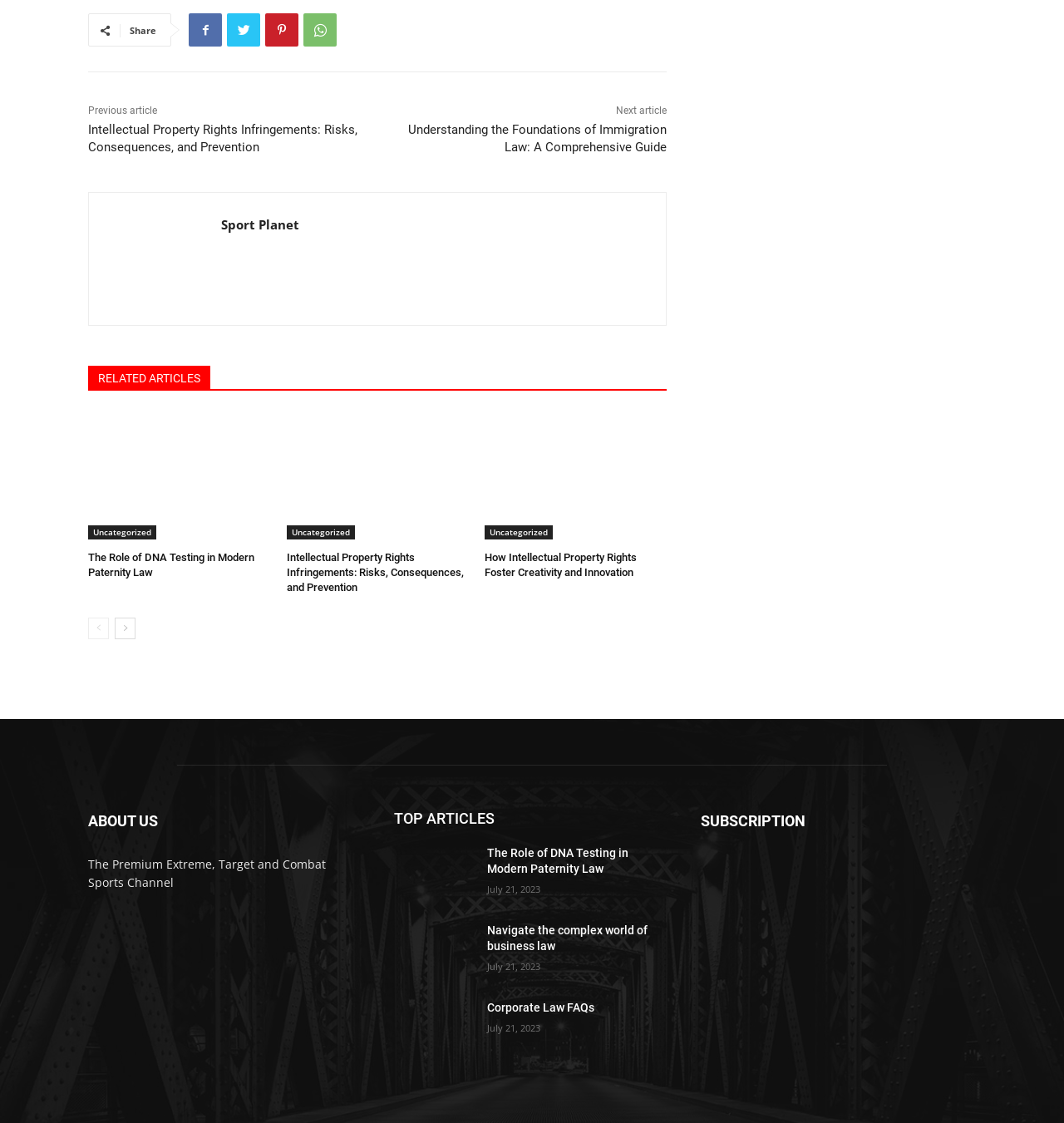Specify the bounding box coordinates of the area to click in order to follow the given instruction: "Click on the 'Share' button."

[0.122, 0.021, 0.147, 0.033]